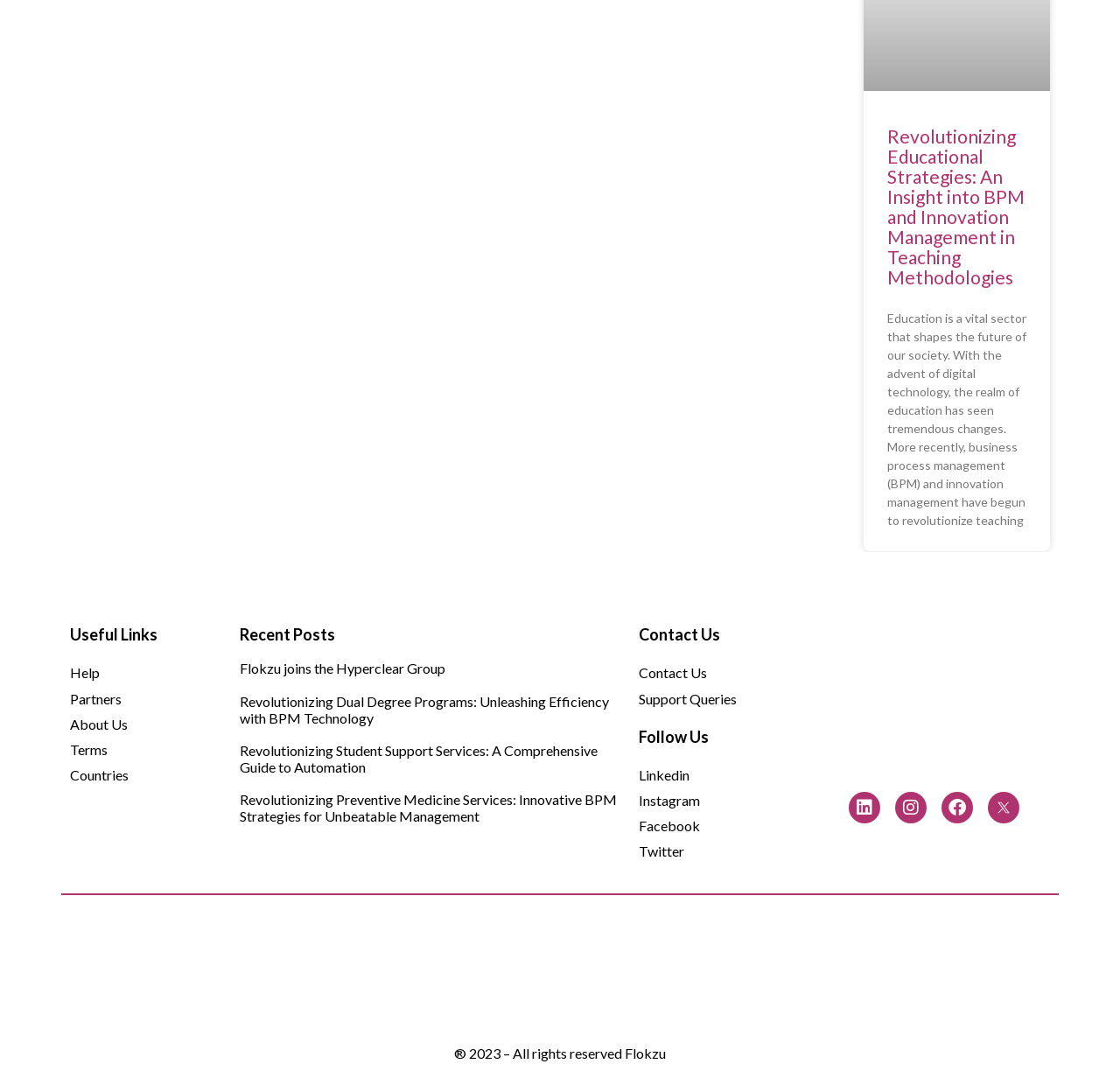Please provide a brief answer to the following inquiry using a single word or phrase:
What is the topic of the main heading?

Educational Strategies